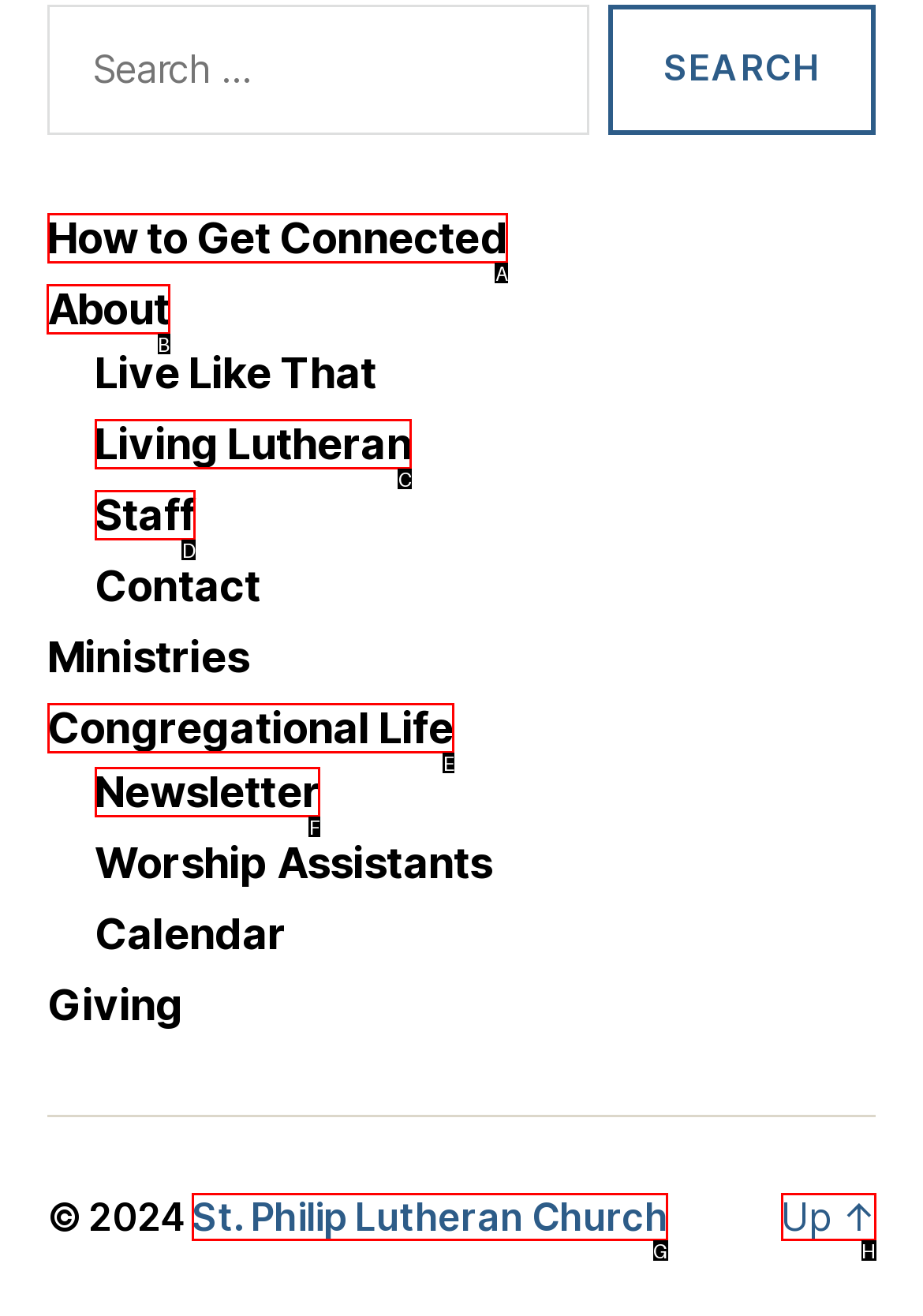Identify the correct option to click in order to complete this task: Visit the About page
Answer with the letter of the chosen option directly.

B